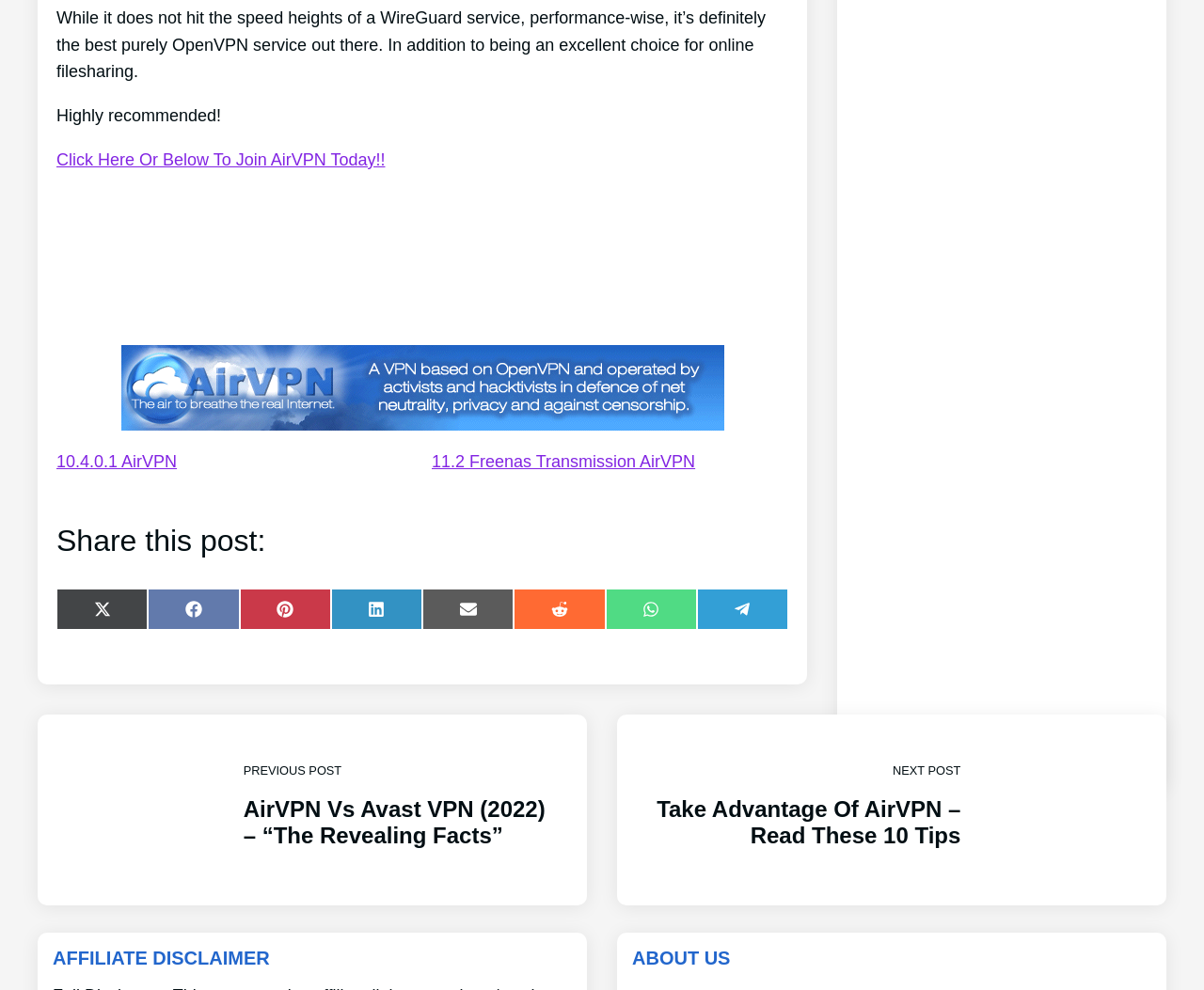Are there social media sharing links?
Please ensure your answer to the question is detailed and covers all necessary aspects.

The webpage contains multiple links with text such as 'Share on X (Twitter)', 'Share on Facebook', 'Share on Pinterest', etc. which suggests that there are social media sharing links.